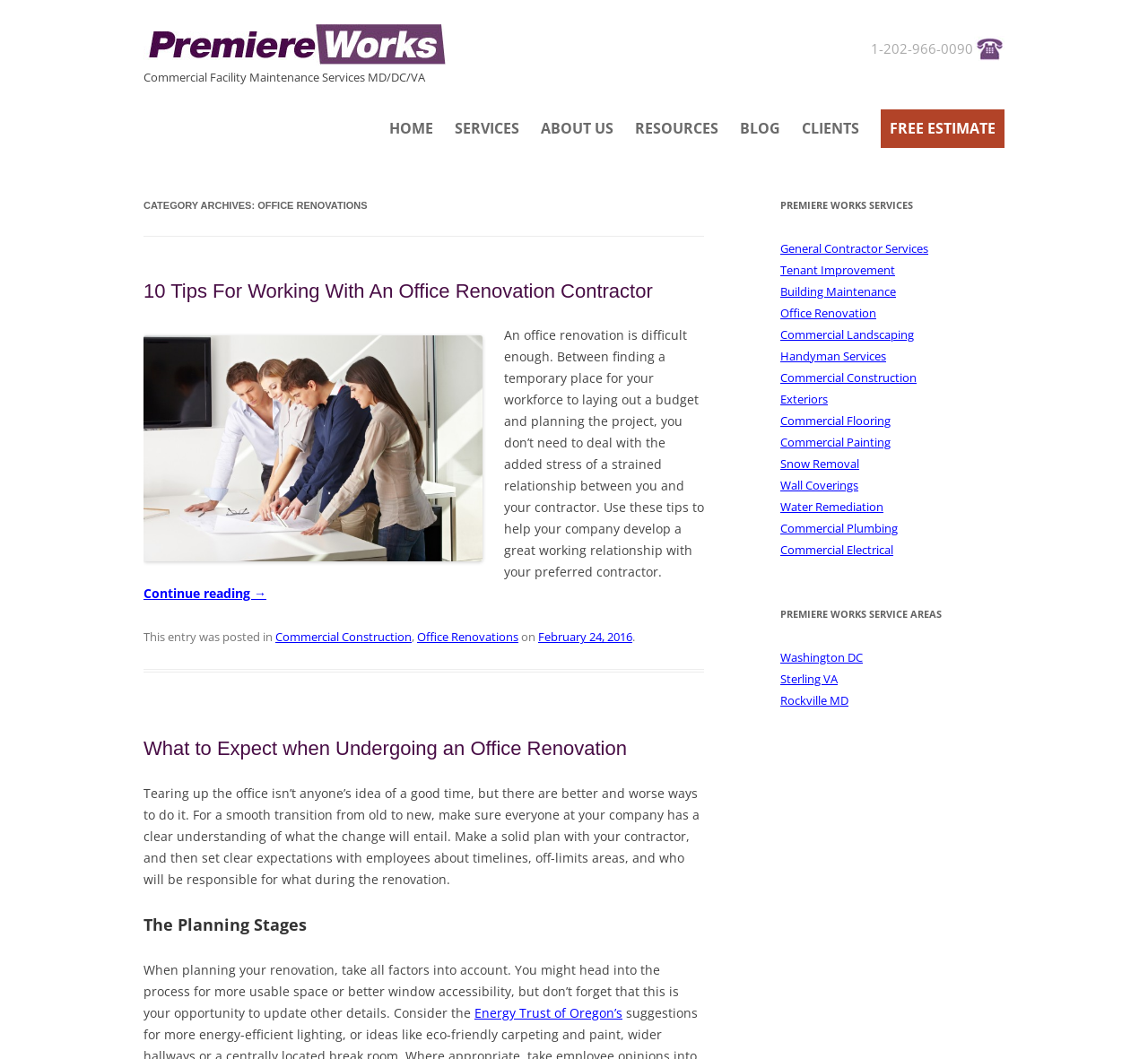Specify the bounding box coordinates (top-left x, top-left y, bottom-right x, bottom-right y) of the UI element in the screenshot that matches this description: Continue reading →

[0.125, 0.552, 0.232, 0.569]